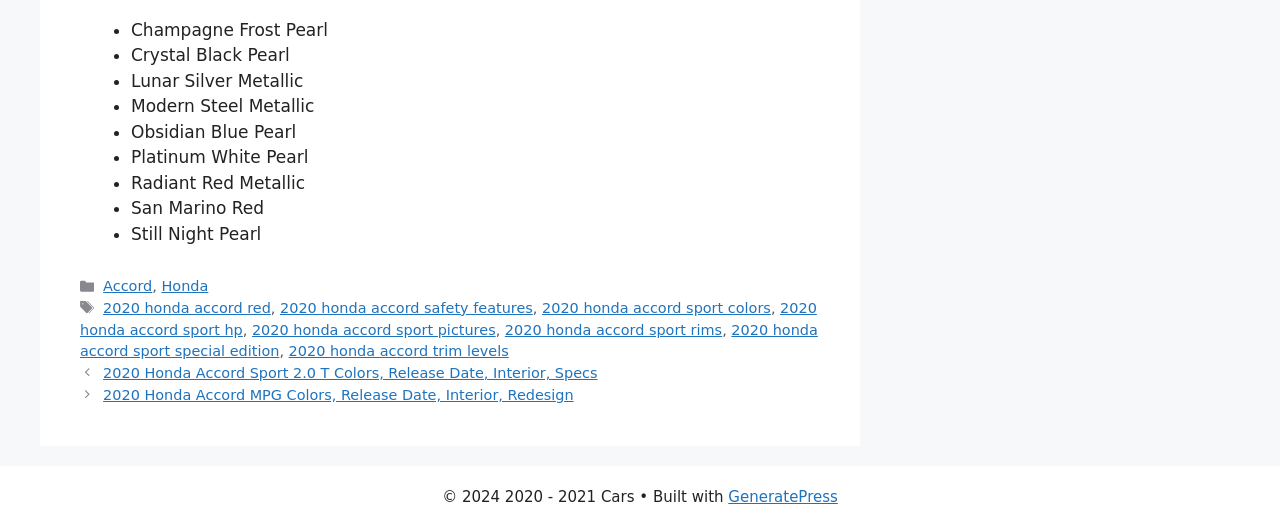Pinpoint the bounding box coordinates of the area that must be clicked to complete this instruction: "Click on the link to view Accord".

[0.081, 0.526, 0.119, 0.556]